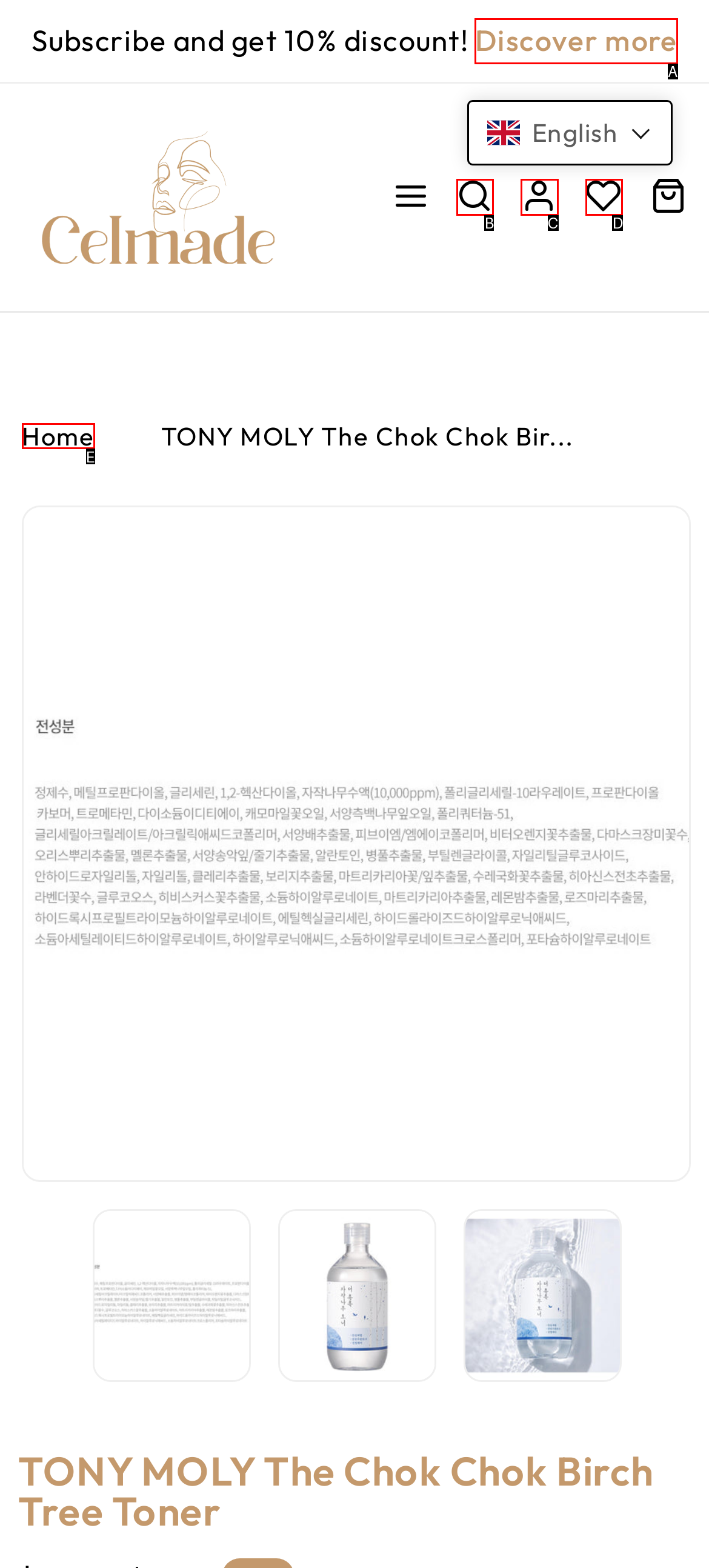From the options provided, determine which HTML element best fits the description: Search. Answer with the correct letter.

B